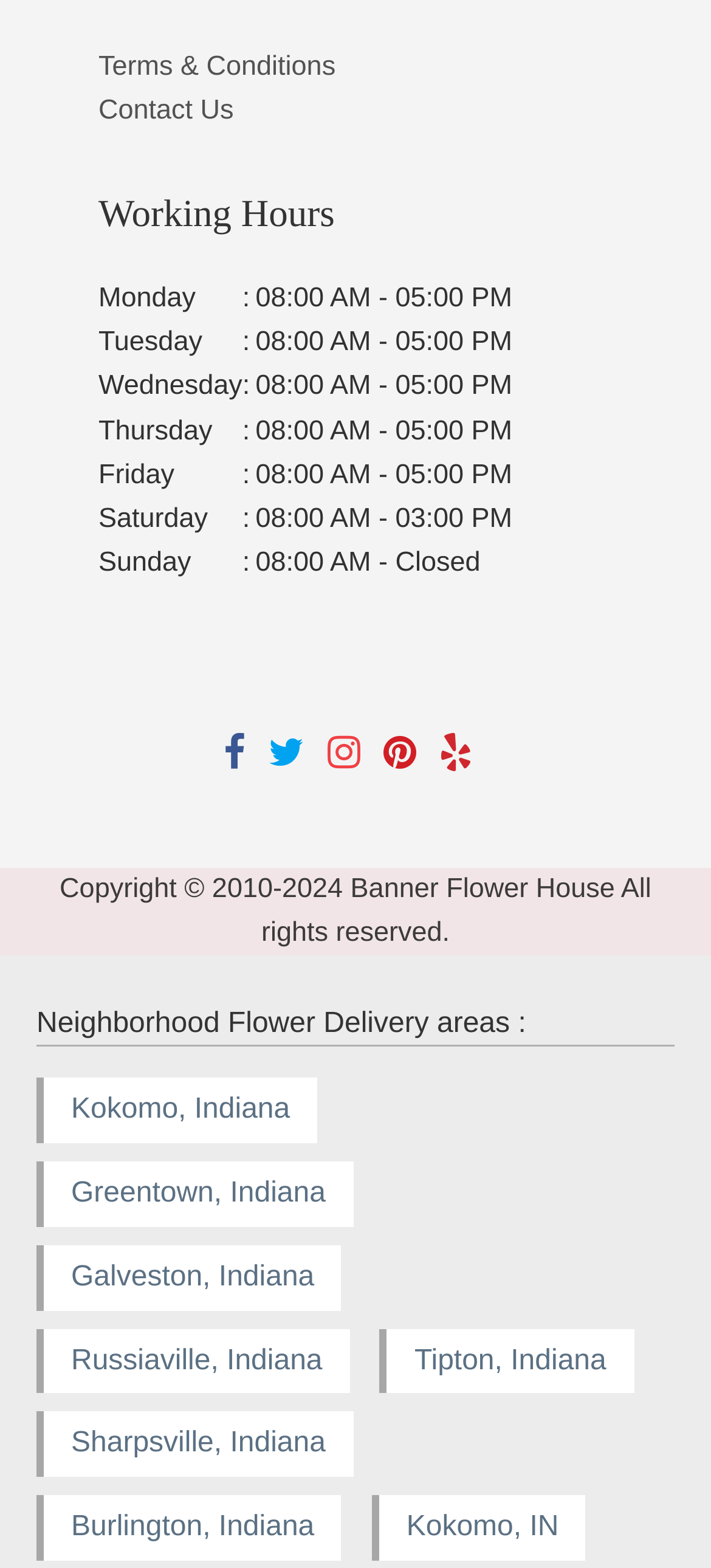How many days of the week have the same working hours?
Ensure your answer is thorough and detailed.

I examined the working hours table under the 'Working Hours' heading, and found that Monday, Tuesday, Wednesday, Thursday, and Friday all have the same working hours of 08:00 AM - 05:00 PM, which is 5 days of the week.